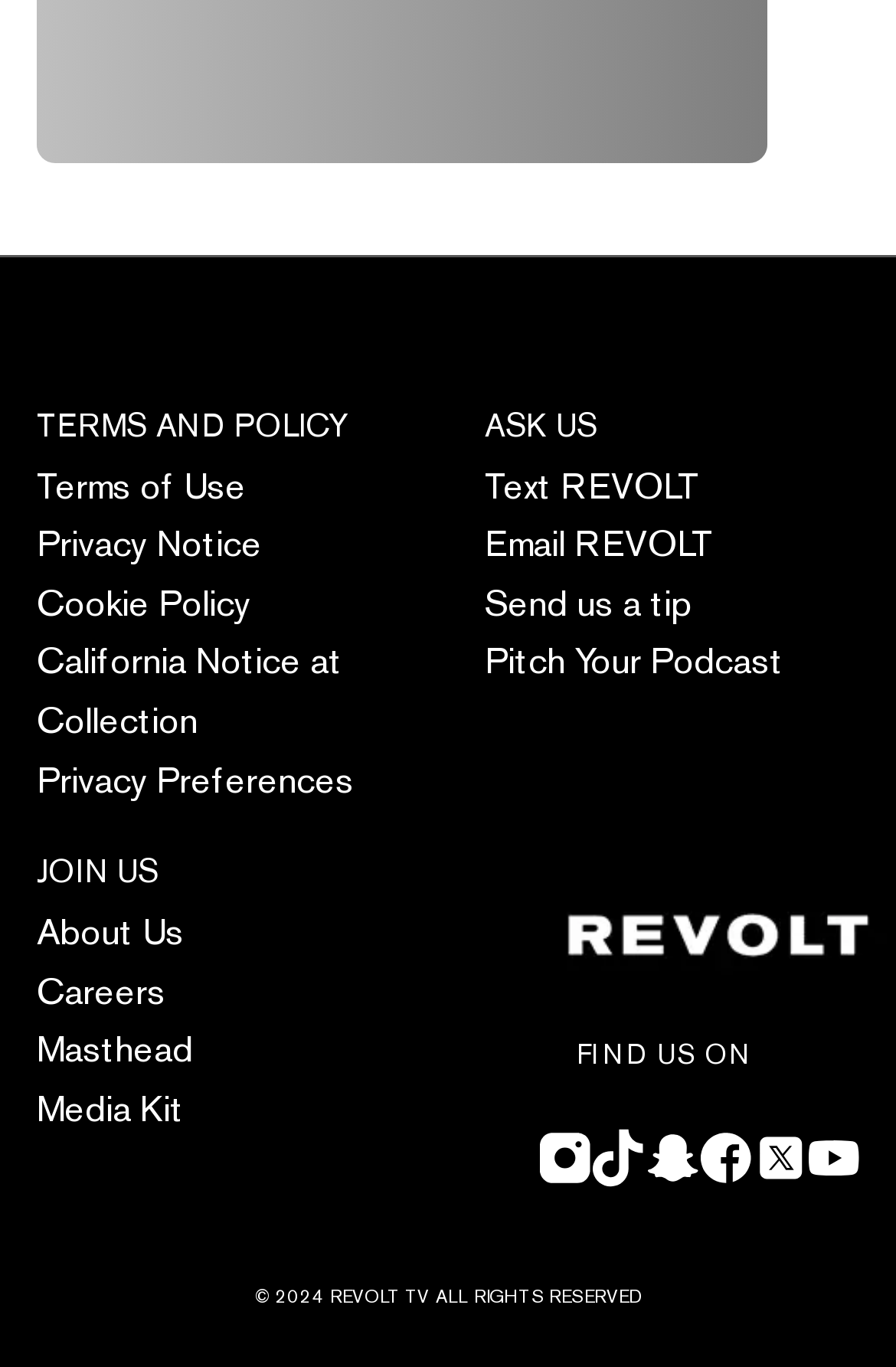What is the copyright year?
Give a one-word or short-phrase answer derived from the screenshot.

2024